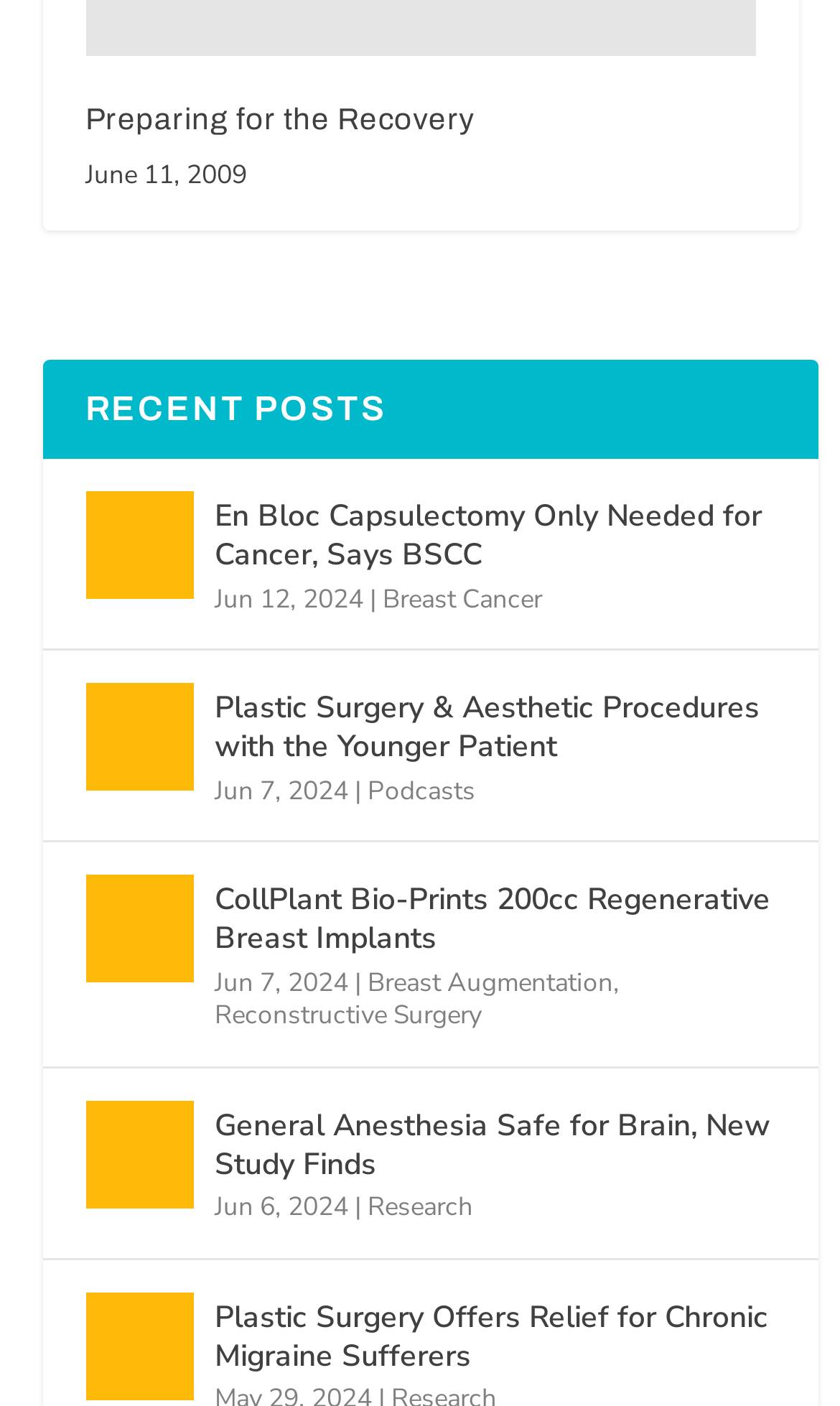Locate the bounding box coordinates of the element that should be clicked to execute the following instruction: "View 'Plastic Surgery & Aesthetic Procedures with the Younger Patient'".

[0.101, 0.486, 0.229, 0.563]